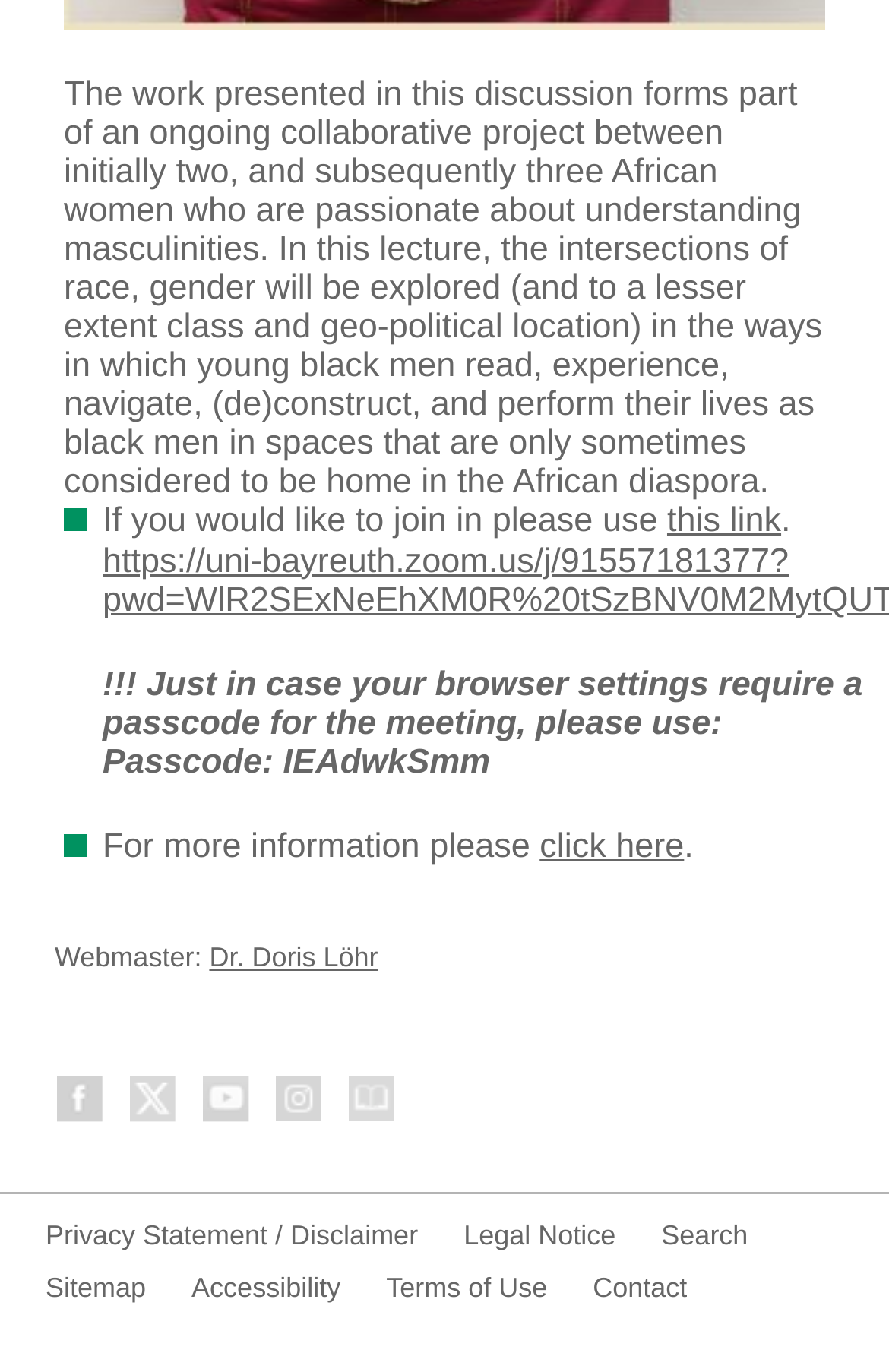Pinpoint the bounding box coordinates of the clickable element to carry out the following instruction: "Toggle the table of content."

None